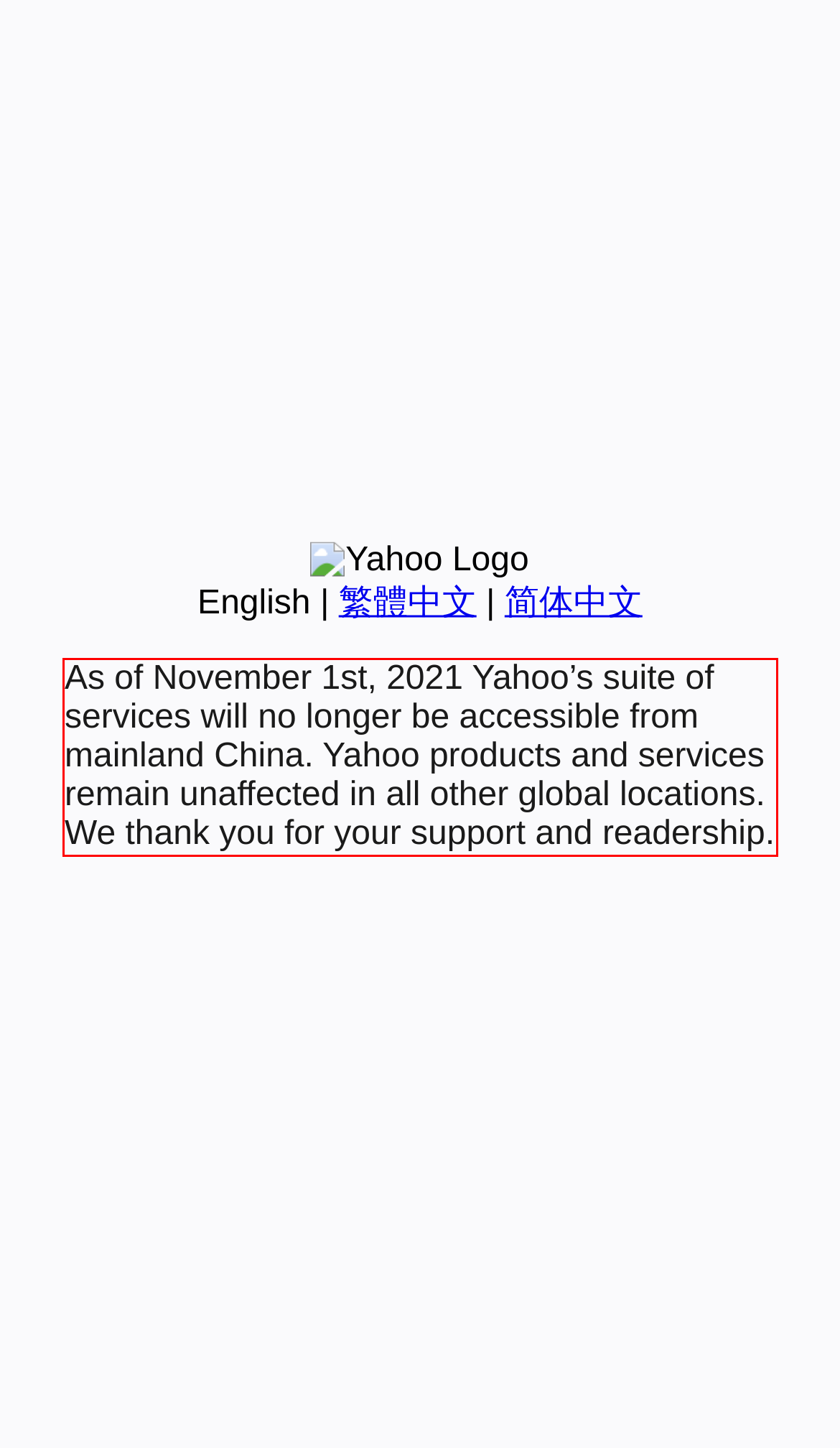Please examine the webpage screenshot and extract the text within the red bounding box using OCR.

As of November 1st, 2021 Yahoo’s suite of services will no longer be accessible from mainland China. Yahoo products and services remain unaffected in all other global locations. We thank you for your support and readership.